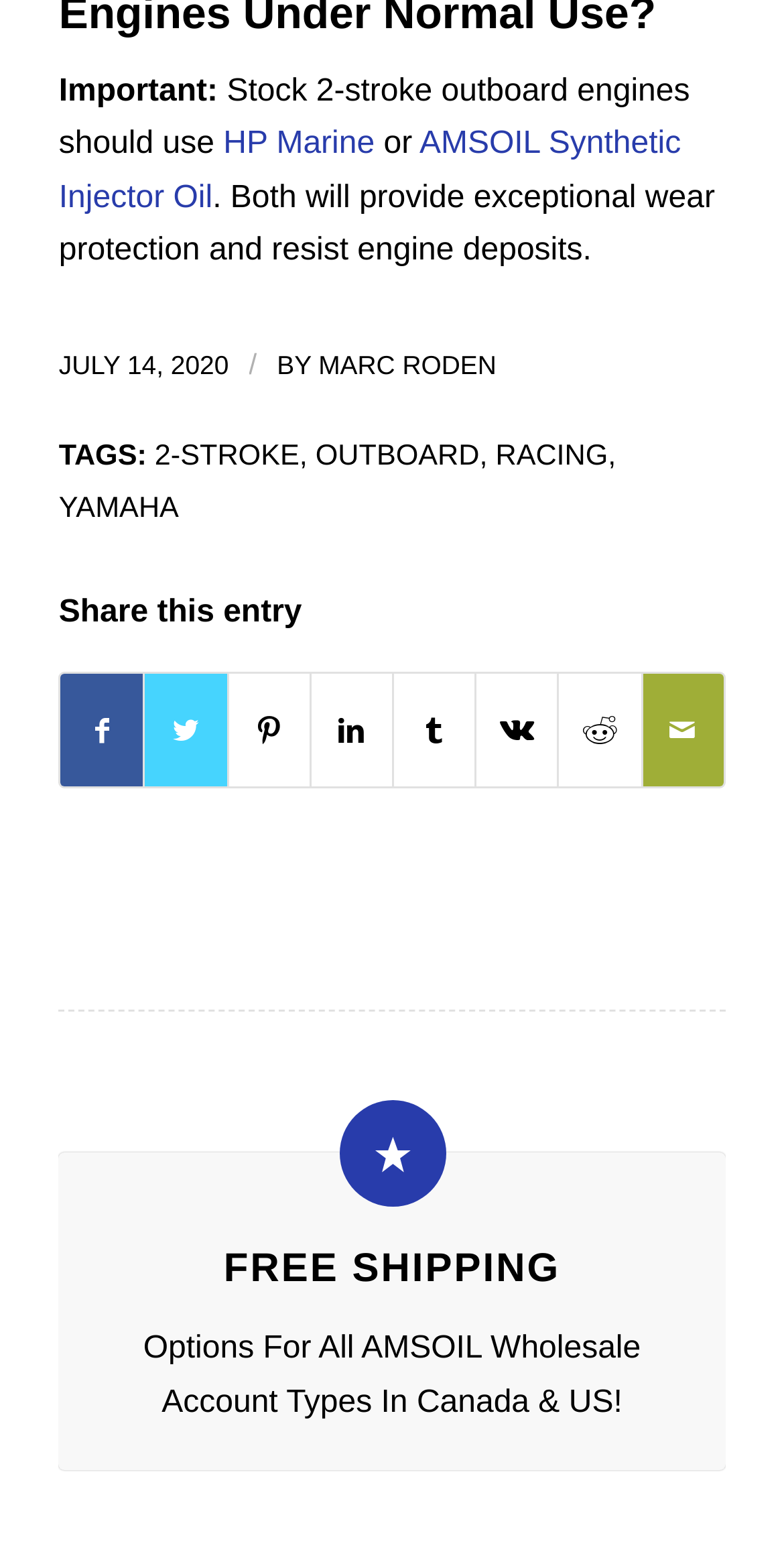Pinpoint the bounding box coordinates of the element to be clicked to execute the instruction: "Click on AMSOIL Synthetic Injector Oil".

[0.075, 0.082, 0.869, 0.137]